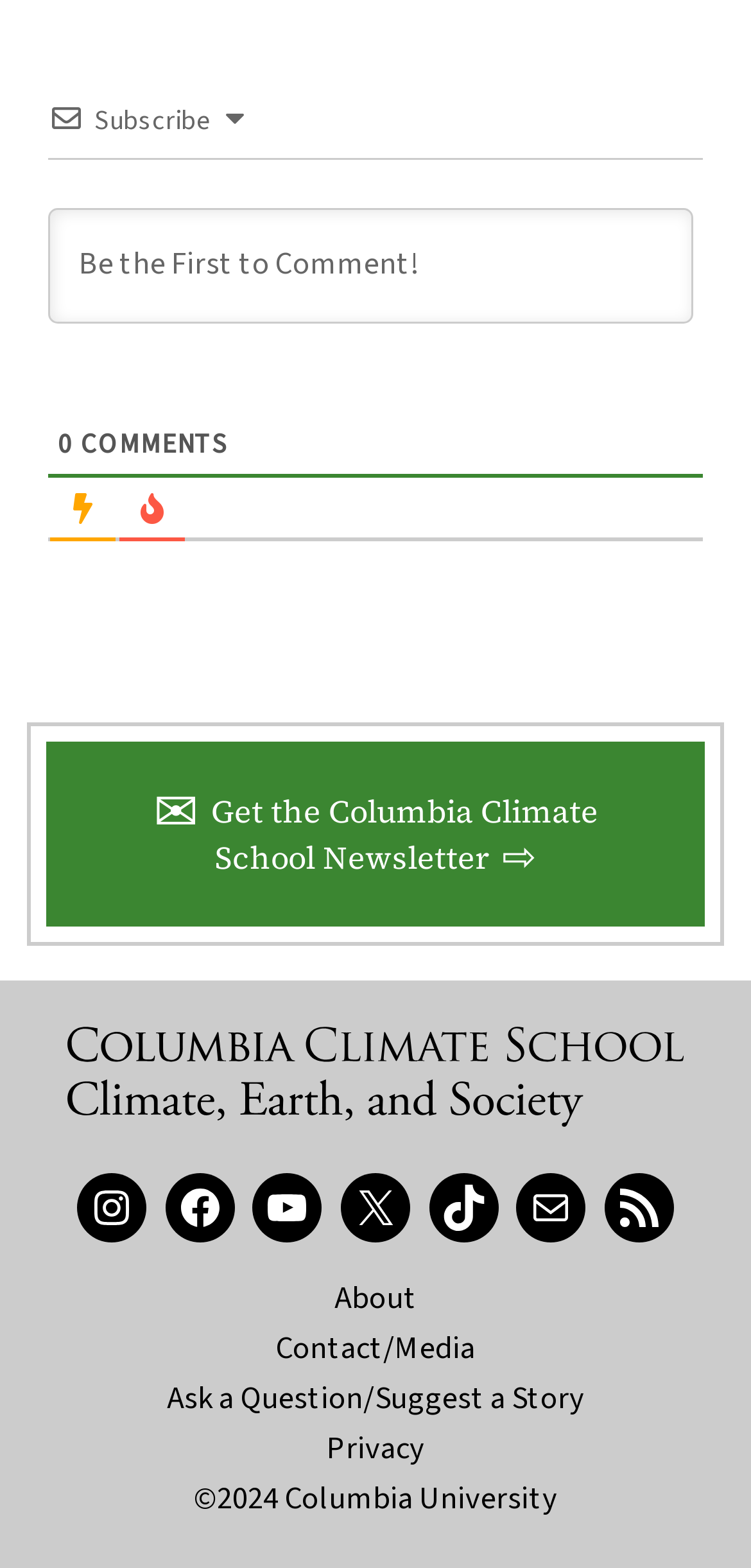Please reply to the following question using a single word or phrase: 
How many social media links are there?

6